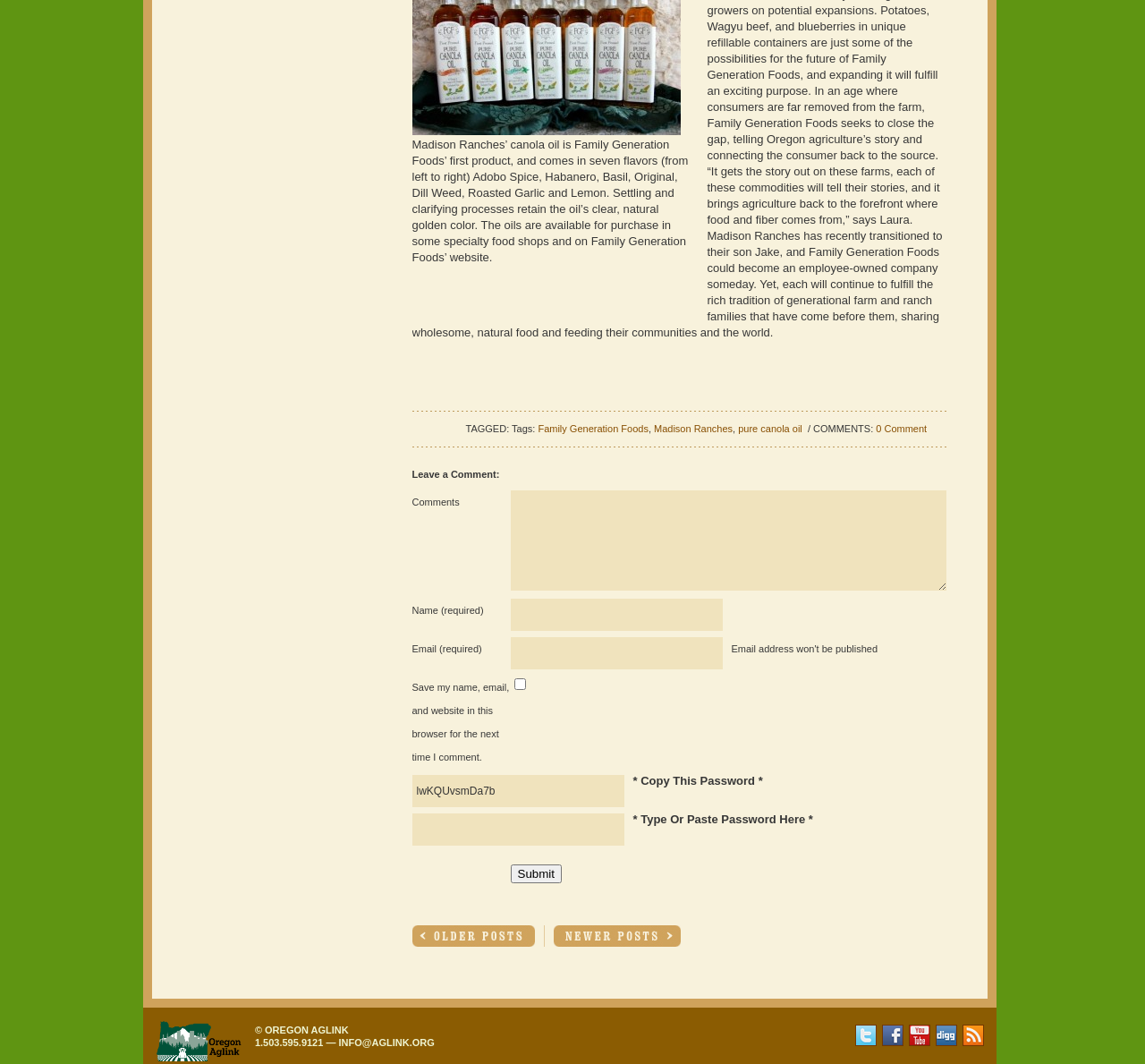Locate the bounding box of the UI element described in the following text: "info@aglink.org".

[0.296, 0.975, 0.379, 0.985]